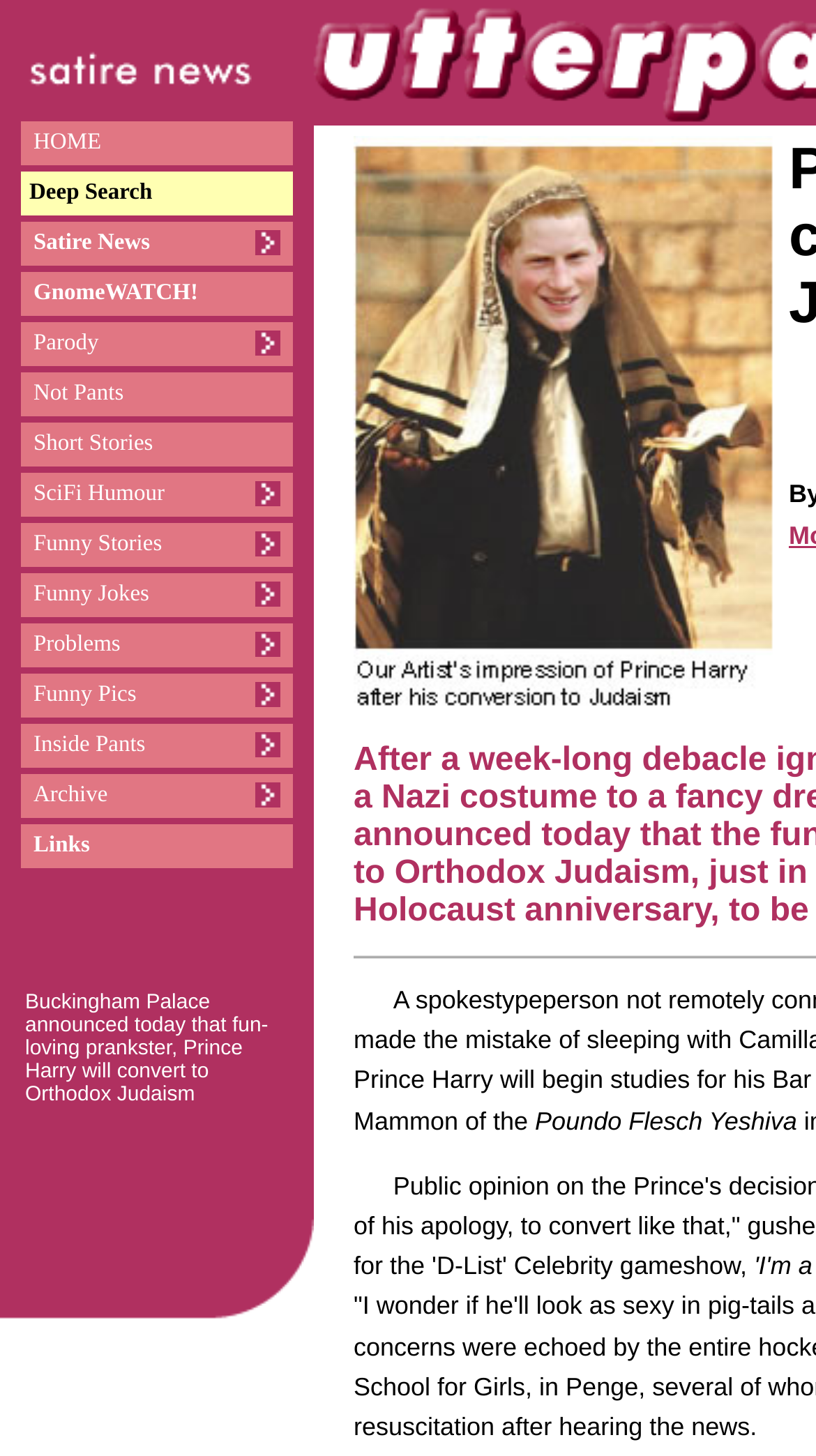Could you locate the bounding box coordinates for the section that should be clicked to accomplish this task: "Visit utterpants".

[0.0, 0.833, 0.385, 0.908]